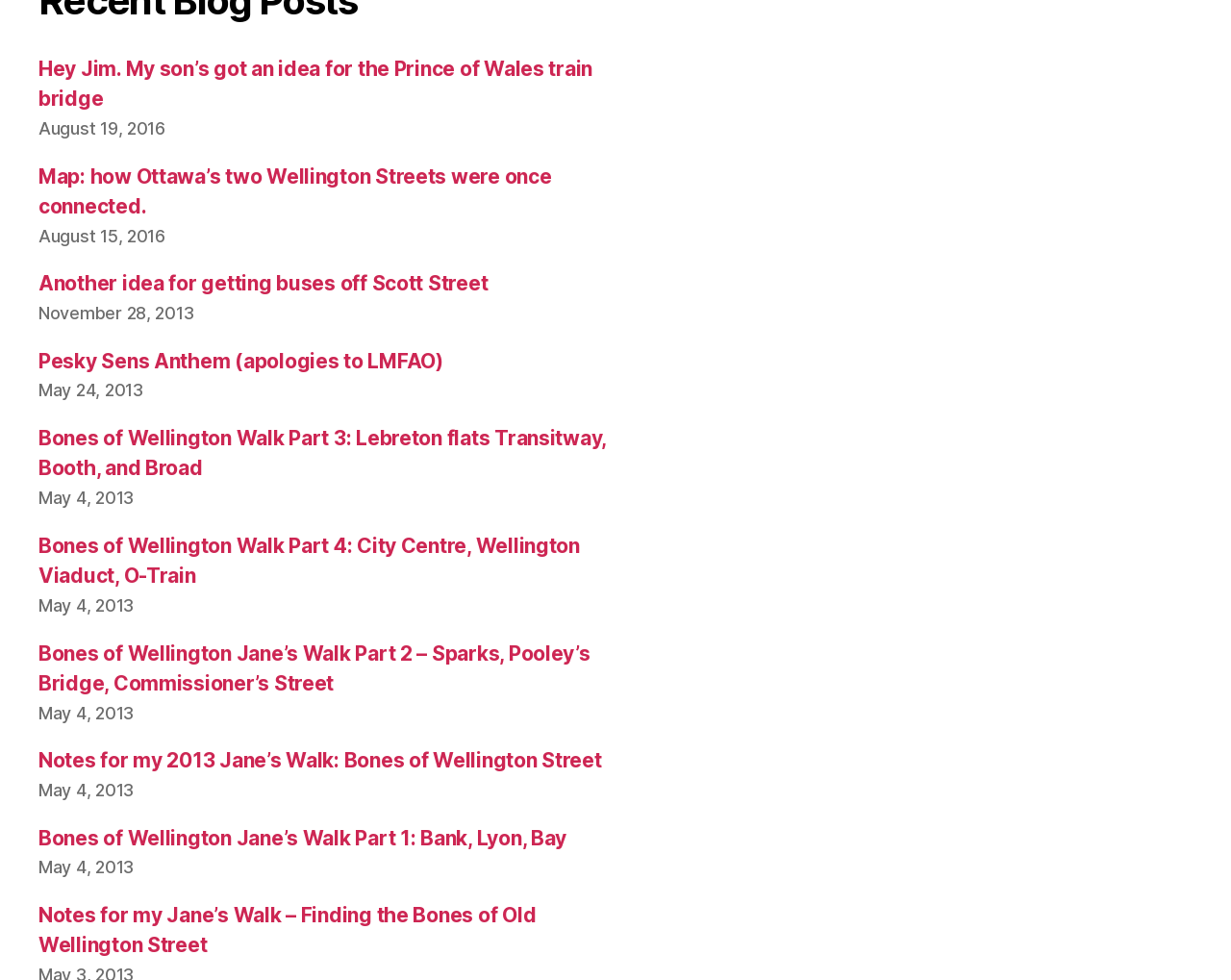What is the vertical position of the link 'Bones of Wellington Walk Part 3'?
Please provide a comprehensive answer based on the visual information in the image.

I compared the y1 and y2 coordinates of the bounding box of the link 'Bones of Wellington Walk Part 3' and the link 'Another idea for getting buses off Scott Street' and found that the former is above the latter.